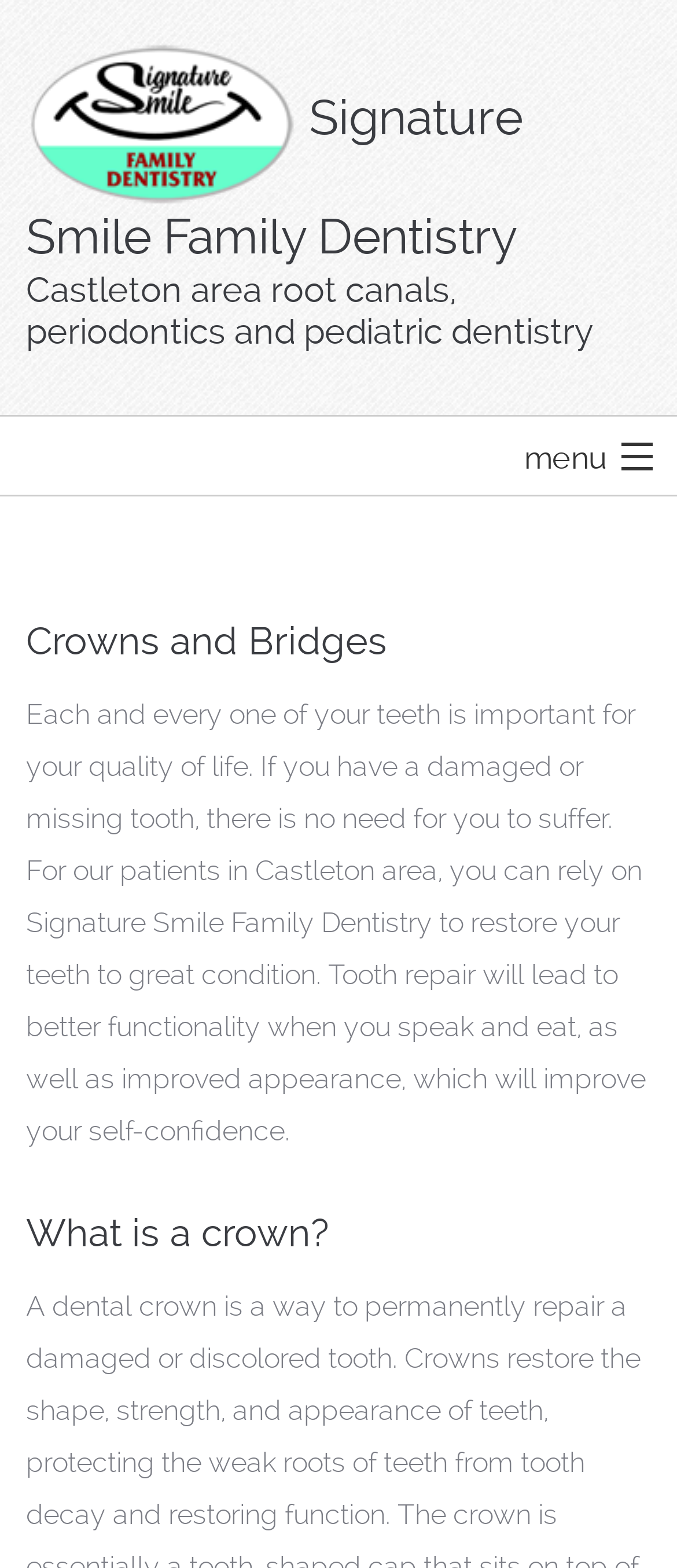Can you show the bounding box coordinates of the region to click on to complete the task described in the instruction: "Go to Home page"?

[0.0, 0.315, 1.0, 0.382]